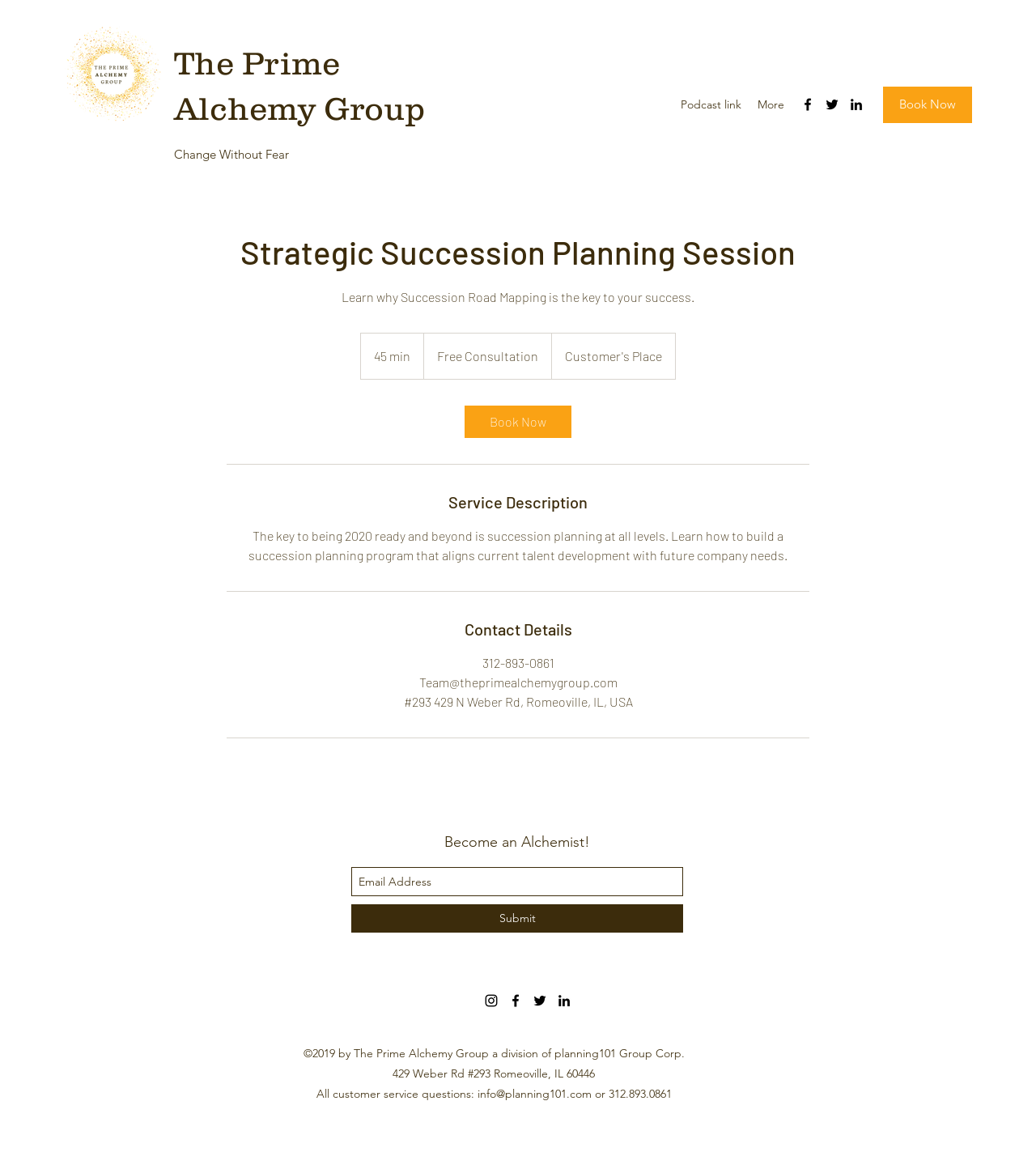Refer to the screenshot and answer the following question in detail:
What is the topic of the 'Strategic Succession Planning Session'?

I found the topic of the 'Strategic Succession Planning Session' by reading the heading and the description in the 'Strategic Succession Planning Session' region. The topic is succession planning, and it involves building a program that aligns current talent development with future company needs.